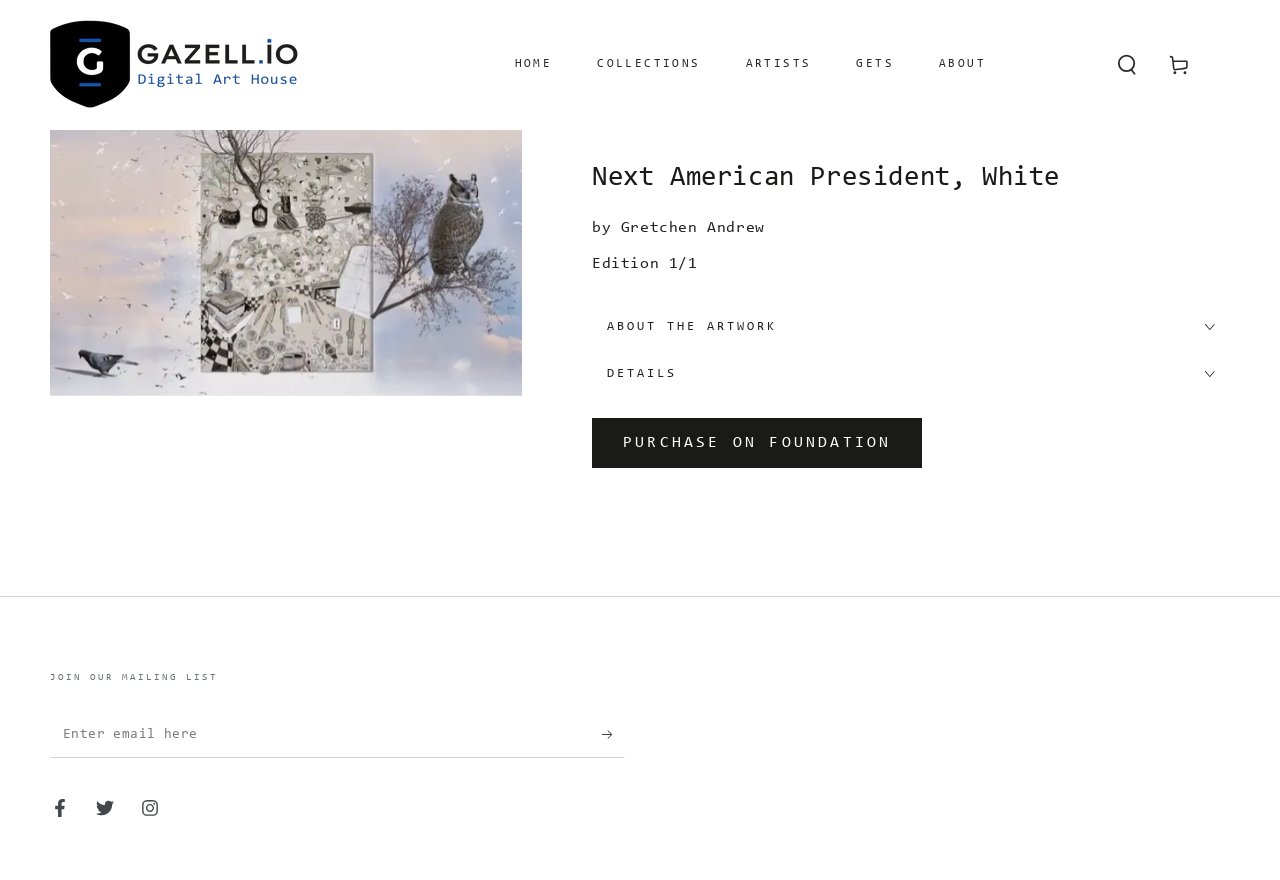What is the purpose of the textbox at the bottom of the page?
Refer to the screenshot and answer in one word or phrase.

Enter email here